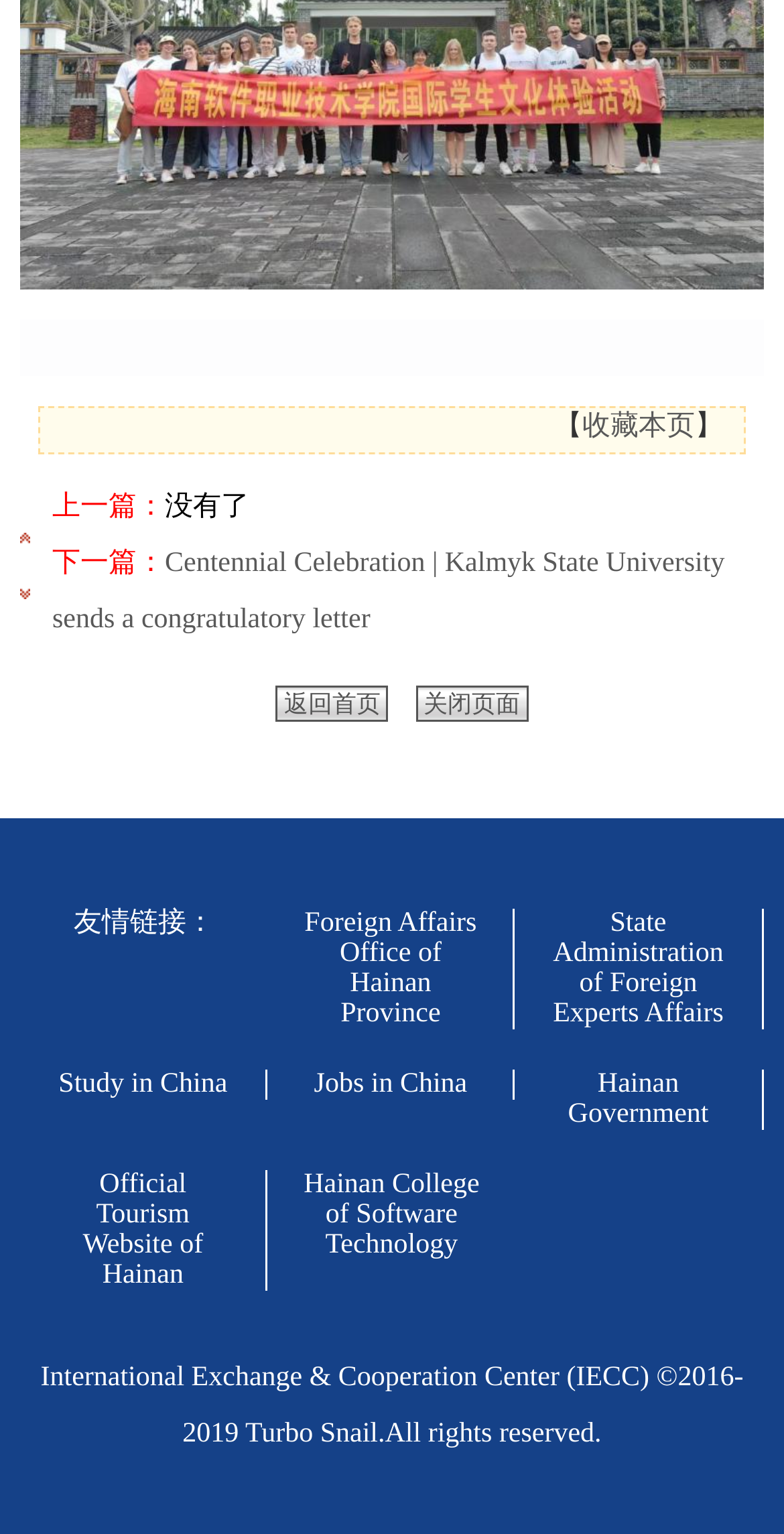Determine the coordinates of the bounding box that should be clicked to complete the instruction: "read the next article". The coordinates should be represented by four float numbers between 0 and 1: [left, top, right, bottom].

[0.067, 0.358, 0.924, 0.414]